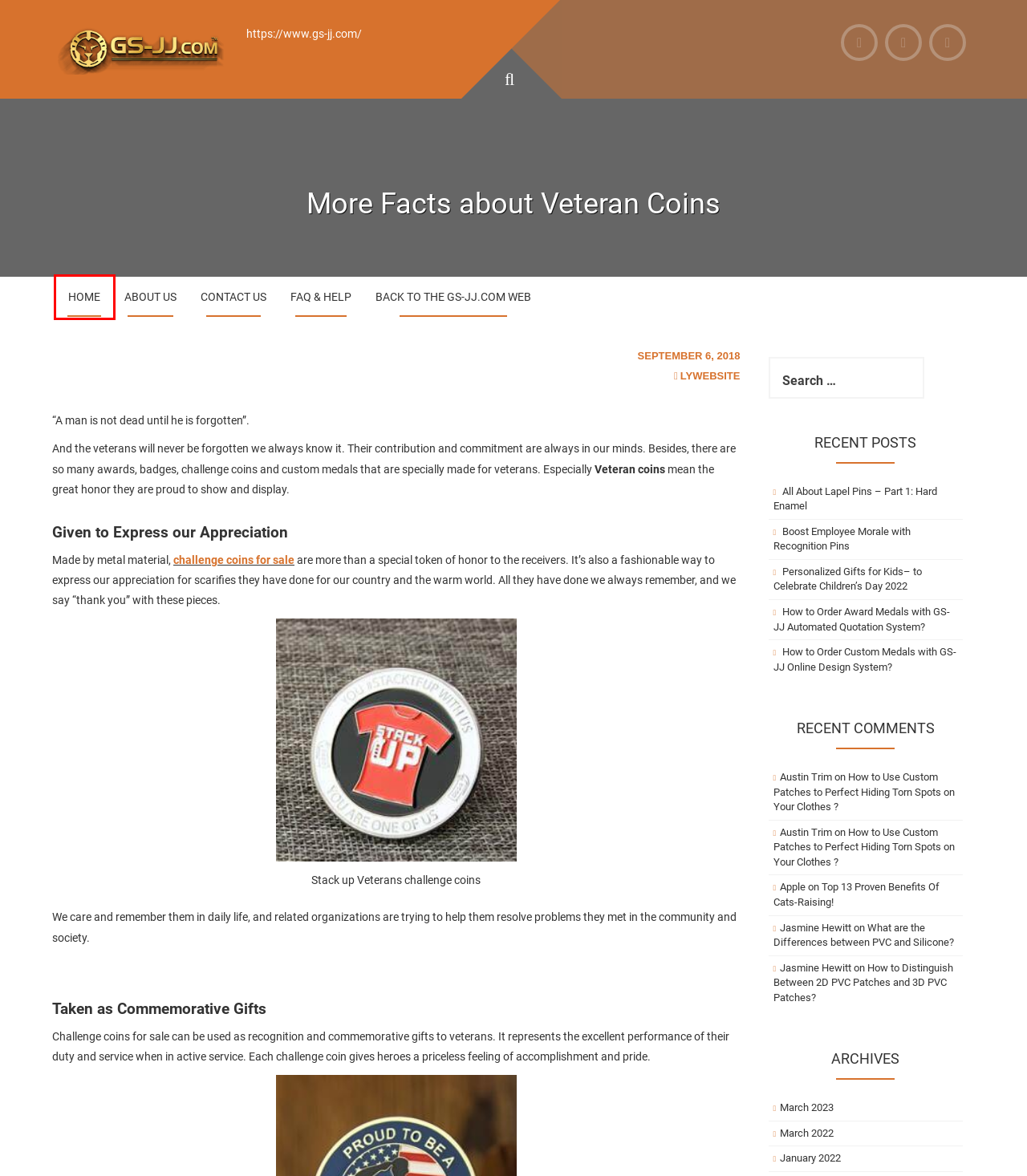Look at the given screenshot of a webpage with a red rectangle bounding box around a UI element. Pick the description that best matches the new webpage after clicking the element highlighted. The descriptions are:
A. How to Use Custom Patches to Perfect Hiding Torn Spots on Your Clothes
B. About US - GS-JJ.COM
C. Personalized Gifts for Kids-- To Celebrate Children’s Day 2022 | GS-JJ.com ®
D. GS-JJ Blog | Latest Info about Pins, Coins, Medals and More...
E. All About Lapel Pins – Part 1: Hard Enamel - GS-JJ.COM
F. March 2023 - GS-JJ.COM
G. Top 13 Proven Benefits of Cats-Raising | Lapel Pins | GS-JJ.com ®
H. Make Your Own Medals - [ Award Medals ] - 30% OFF at GS-JJ®

D